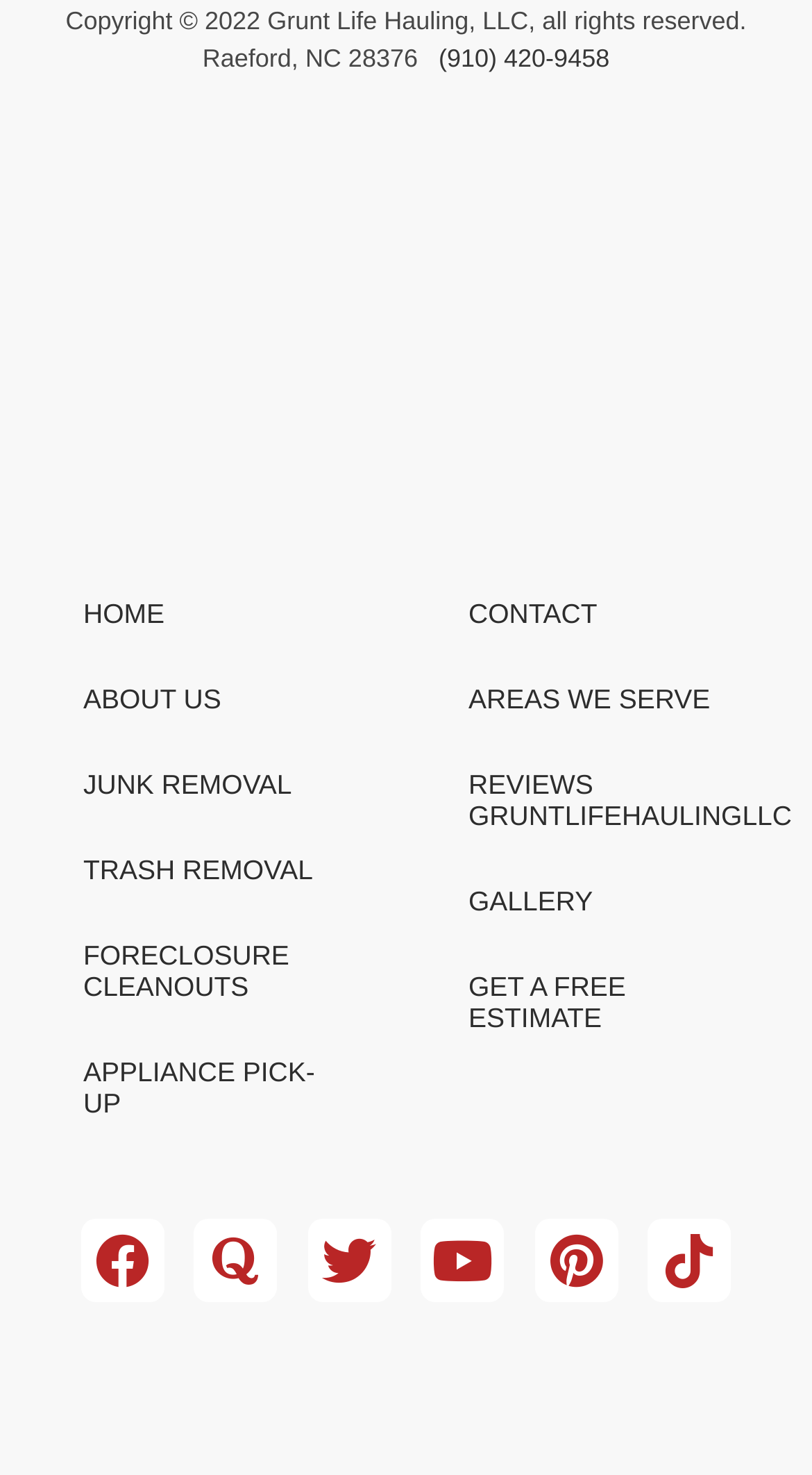Please specify the bounding box coordinates of the clickable section necessary to execute the following command: "Click ABOUT US".

[0.051, 0.446, 0.474, 0.503]